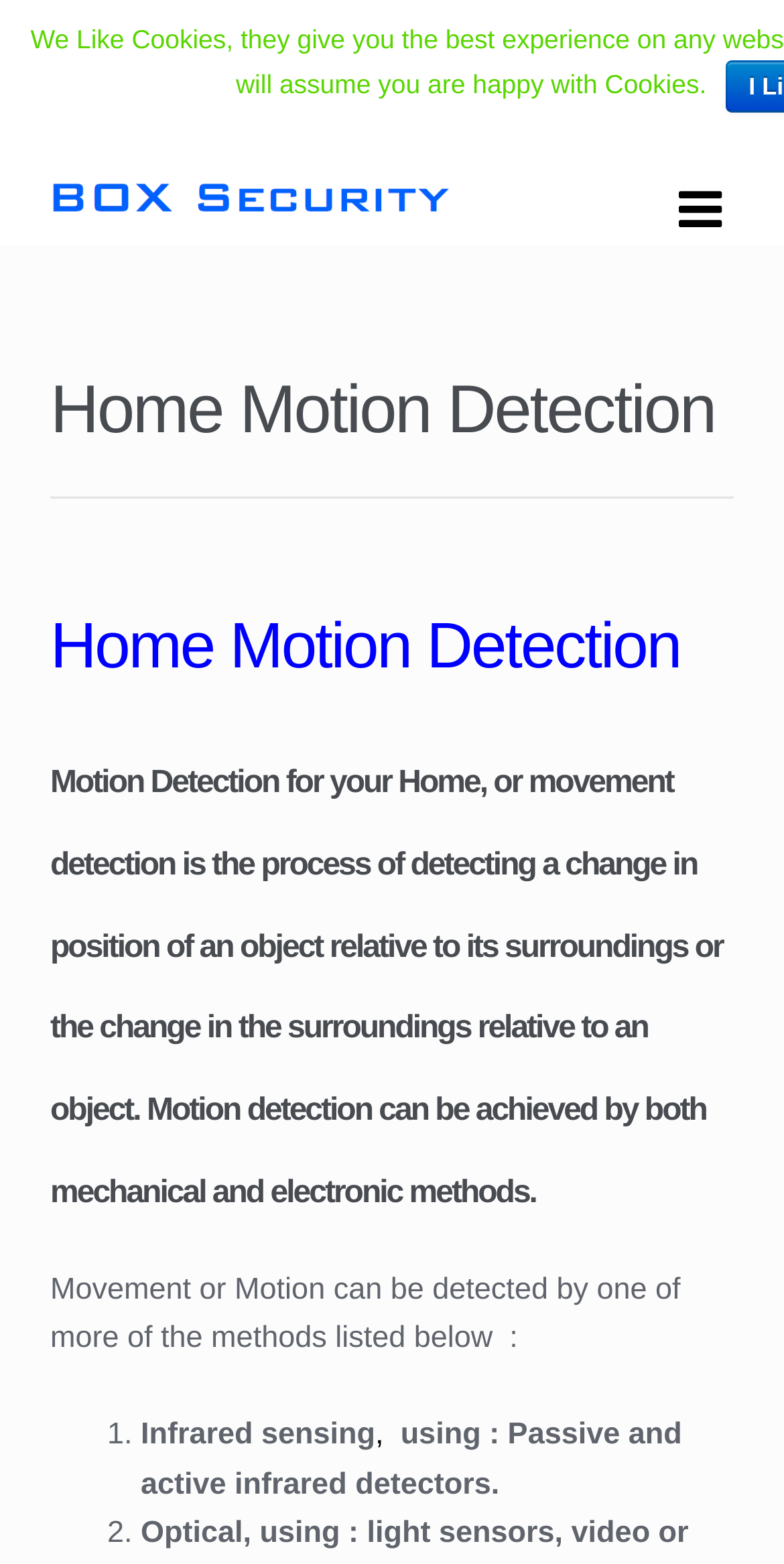Can you locate the main headline on this webpage and provide its text content?

Home Motion Detection